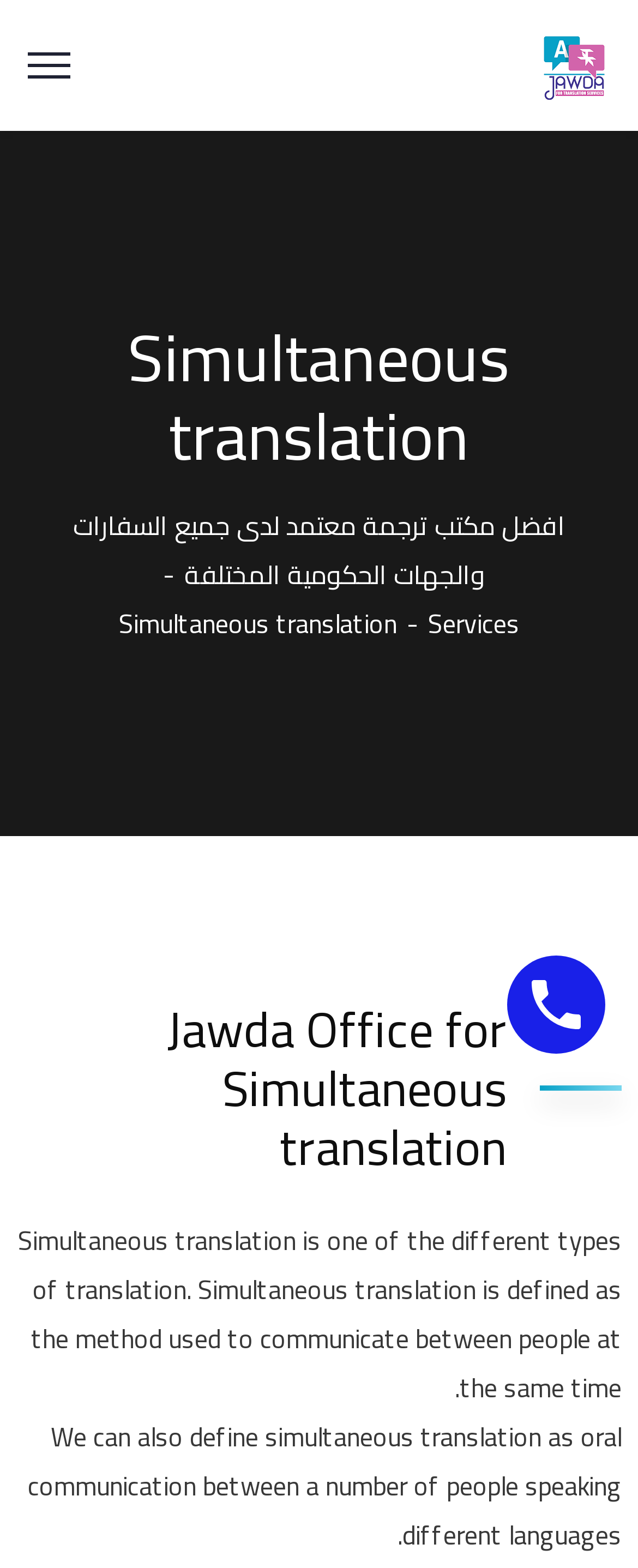Provide a short, one-word or phrase answer to the question below:
What is the company name?

شركة جودة للترجمة المعتمدة